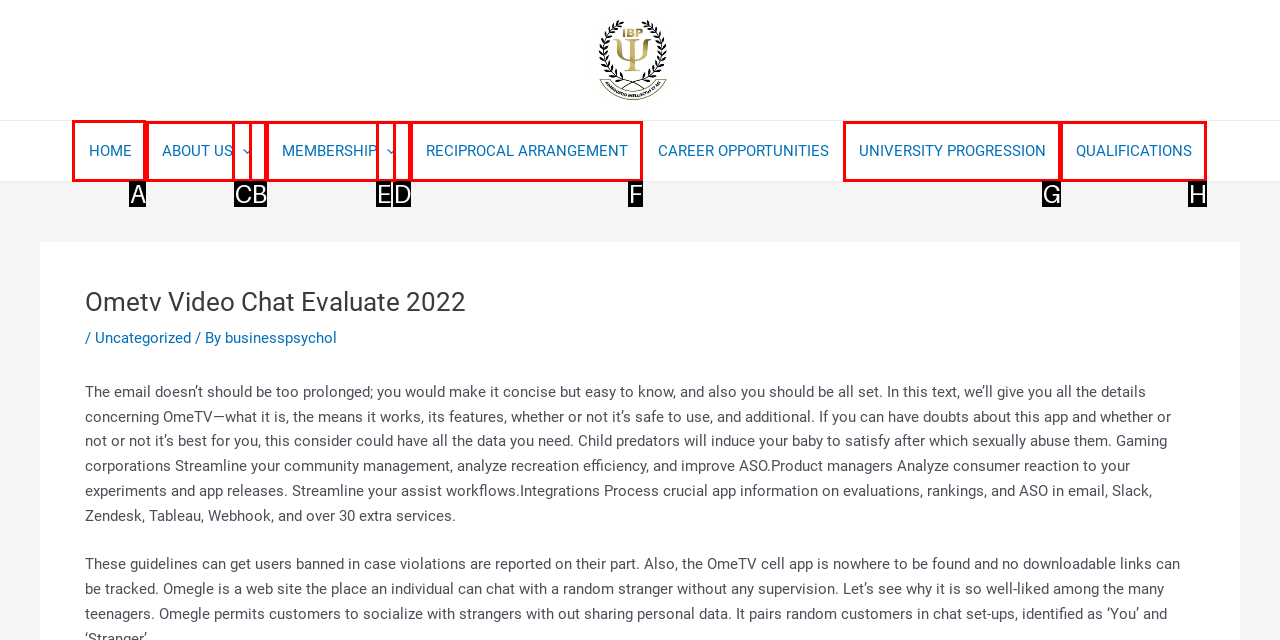Which UI element should you click on to achieve the following task: Search for software? Provide the letter of the correct option.

None